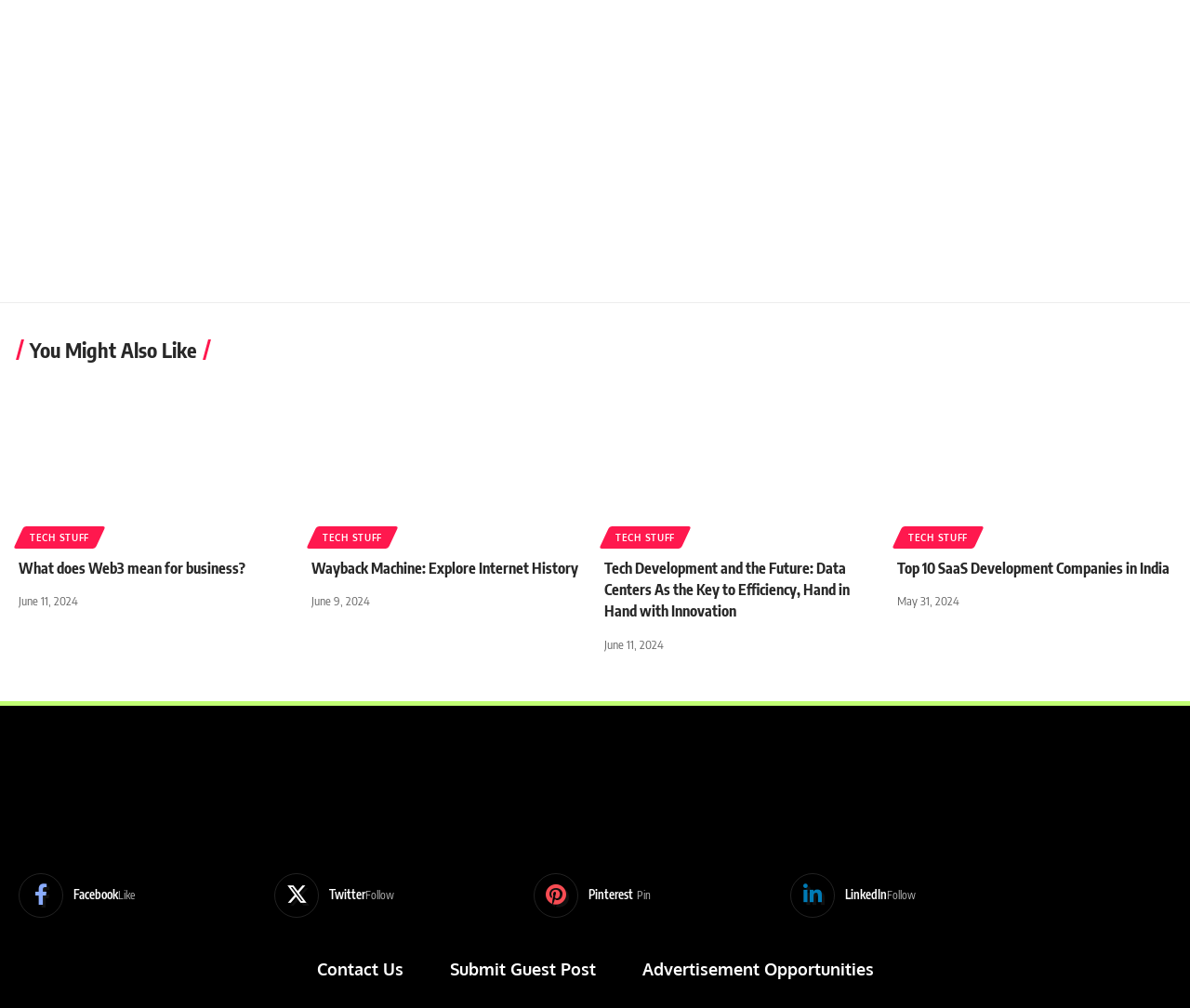Please determine the bounding box coordinates of the clickable area required to carry out the following instruction: "Click on 'What does Web3 mean for business?'". The coordinates must be four float numbers between 0 and 1, represented as [left, top, right, bottom].

[0.016, 0.375, 0.246, 0.539]